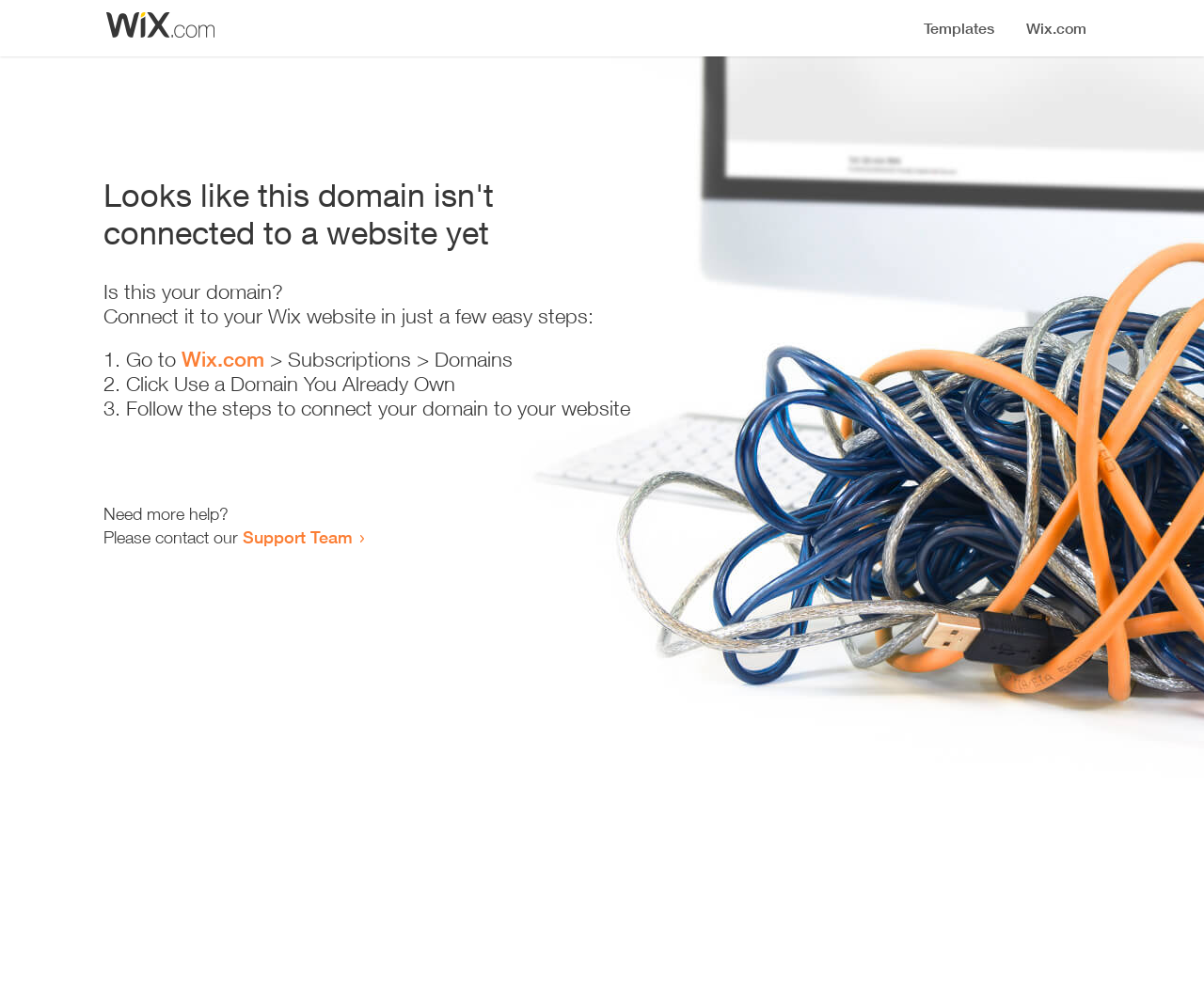From the webpage screenshot, predict the bounding box of the UI element that matches this description: "Wix.com".

[0.151, 0.345, 0.22, 0.369]